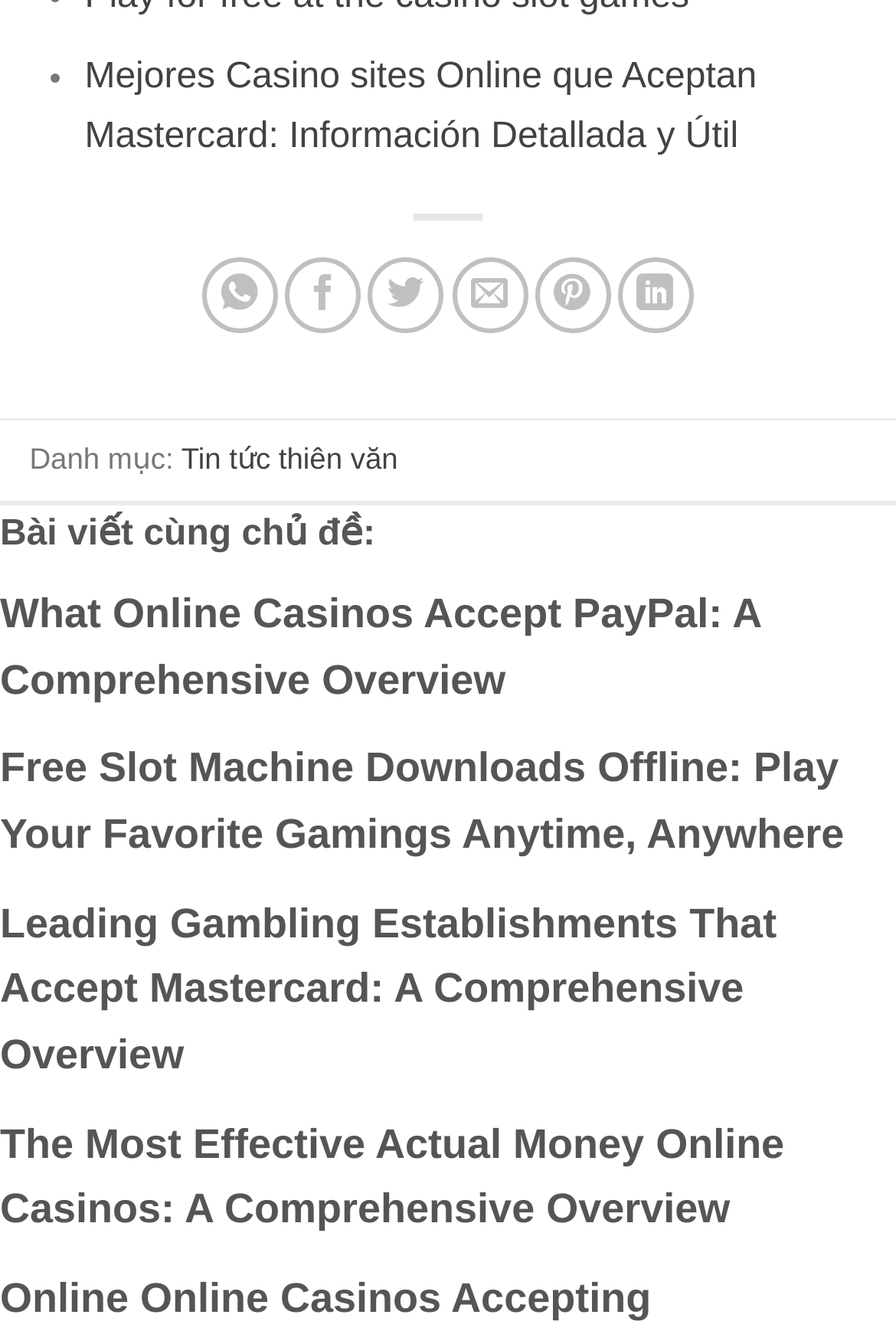Determine the bounding box coordinates of the clickable area required to perform the following instruction: "Click on the link to Free Slot Machine Downloads Offline". The coordinates should be represented as four float numbers between 0 and 1: [left, top, right, bottom].

[0.0, 0.548, 1.0, 0.646]